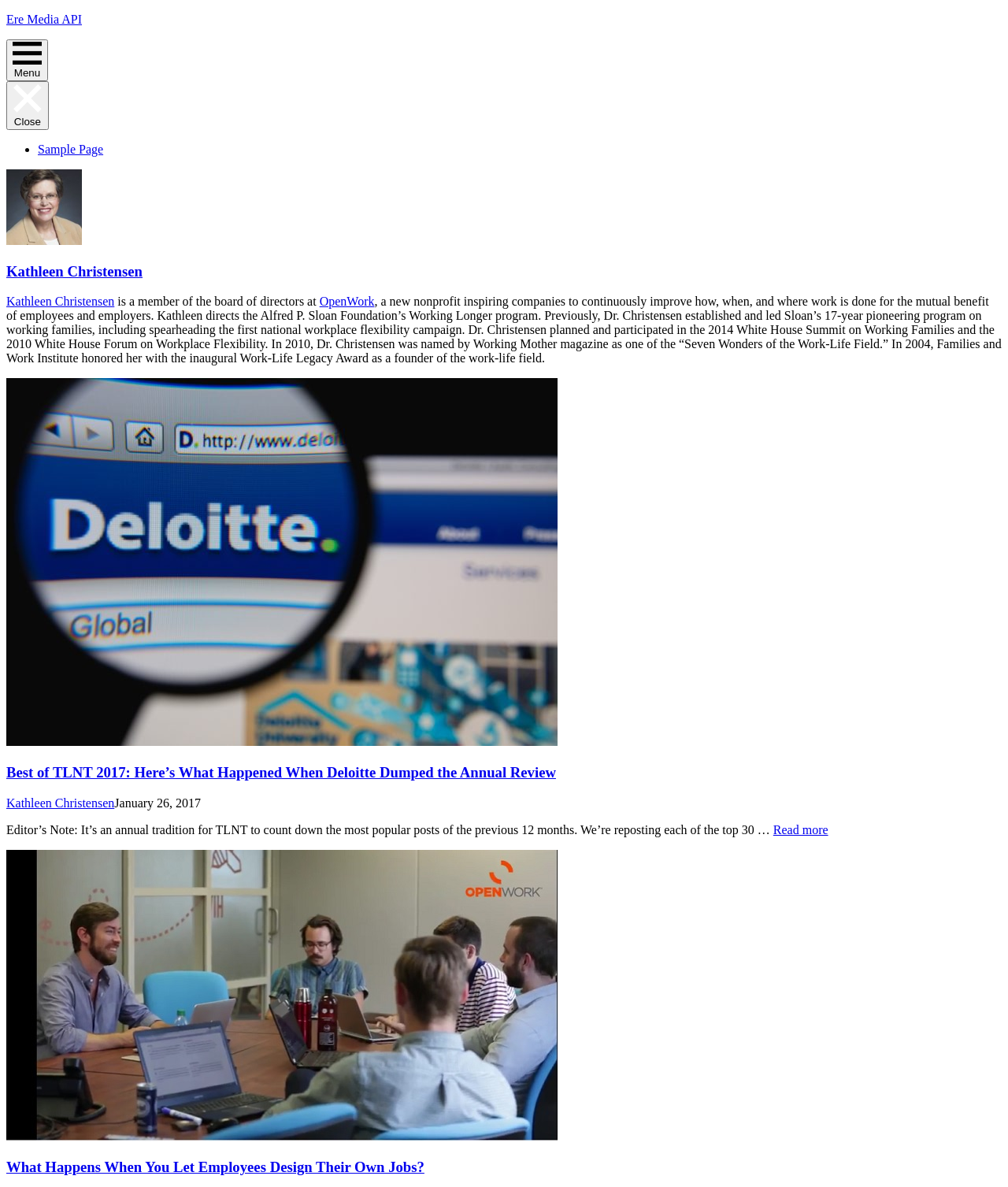How many links are there in the first article section?
Offer a detailed and exhaustive answer to the question.

The first article section contains three links: 'Kathleen Christensen', 'OpenWork', and 'Kathleen Christensen' again. This information is obtained by counting the number of link elements in the first article section.